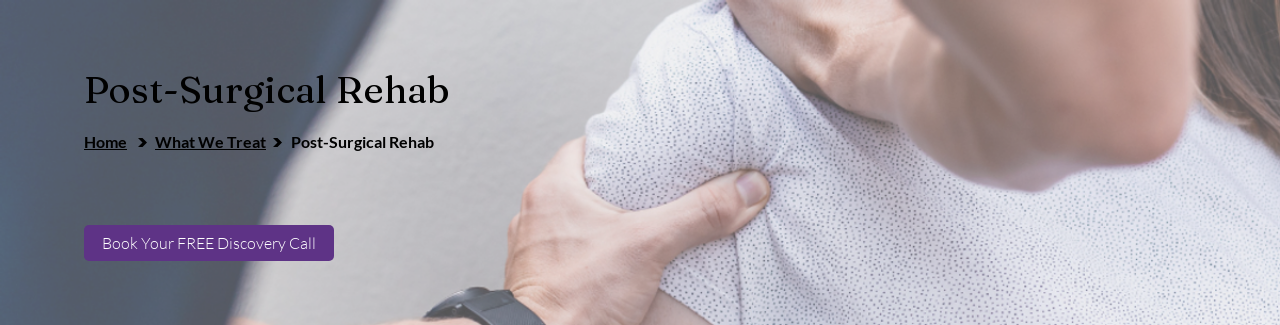Detail every aspect of the image in your caption.

The image illustrates a critical aspect of post-surgical rehabilitation, showcasing a healthcare professional providing support to a patient recovering from shoulder surgery. The focus is on the gentle guidance and care being offered, which is essential in helping patients regain strength and mobility. 

A soothing, neutral background complements the interaction, highlighting the patient's clothing—a light pattern indicating comfort. This visual underscores the commitment to facilitating a smooth recovery journey, emphasizing the importance of personalized therapy in post-operative care. The overall theme aligns with the message of the section titled "Post-Surgical Rehab," inviting individuals to explore how they can swiftly return to normal life after surgery. A prominent call-to-action button encourages viewers to book a free discovery call, making the path to recovery accessible.